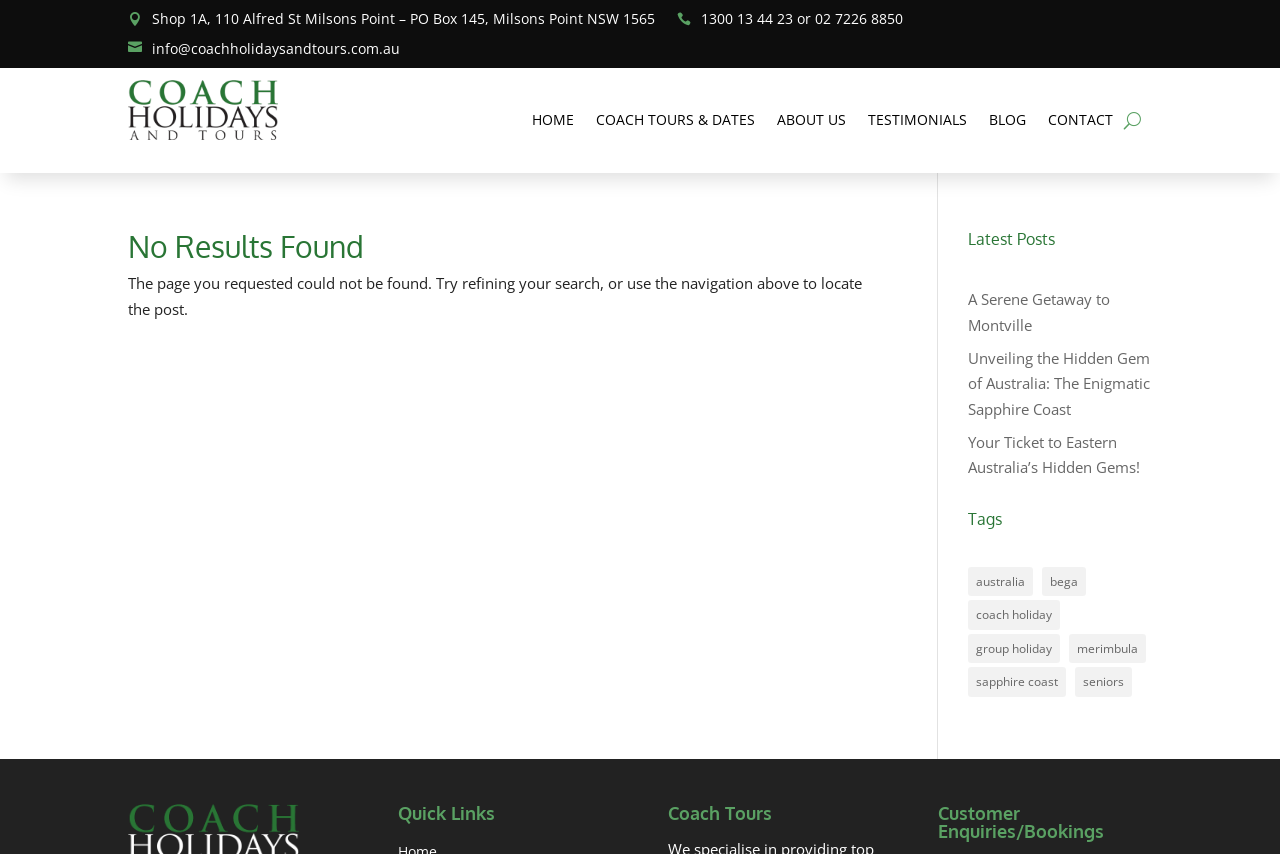Specify the bounding box coordinates for the region that must be clicked to perform the given instruction: "Go to home page".

[0.416, 0.133, 0.448, 0.159]